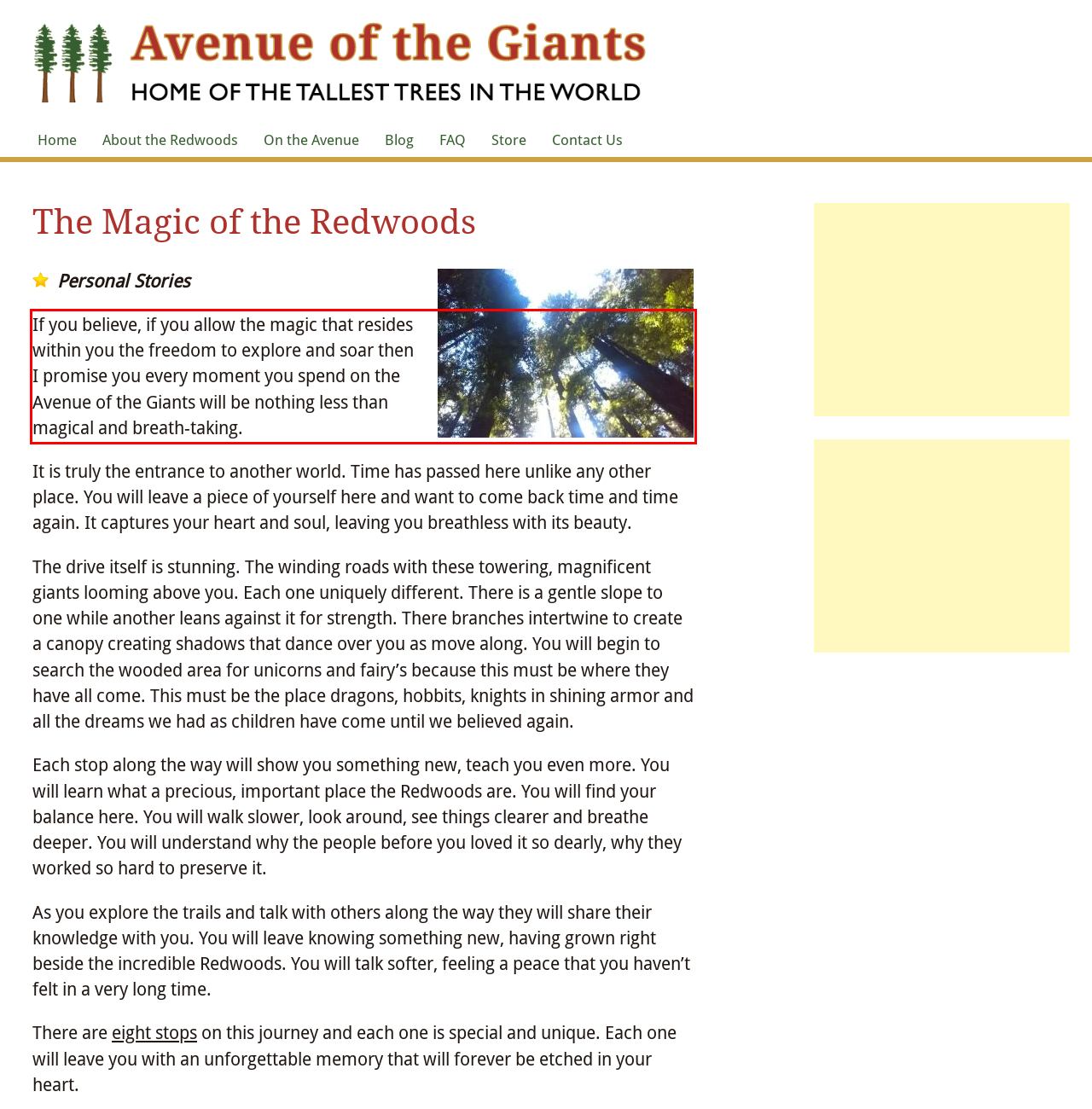Within the provided webpage screenshot, find the red rectangle bounding box and perform OCR to obtain the text content.

If you believe, if you allow the magic that resides within you the freedom to explore and soar then I promise you every moment you spend on the Avenue of the Giants will be nothing less than magical and breath-taking.